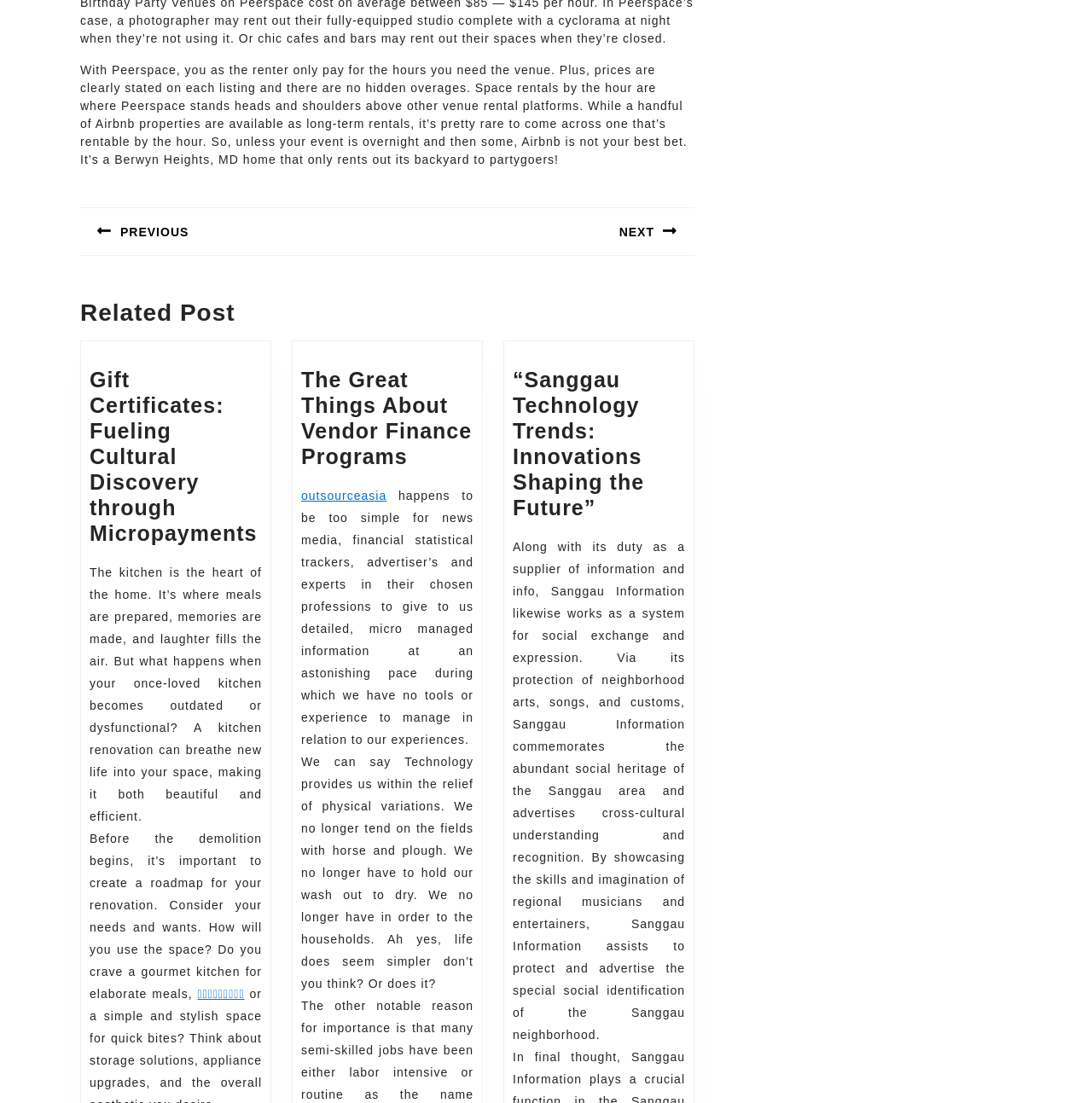Provide the bounding box coordinates, formatted as (top-left x, top-left y, bottom-right x, bottom-right y), with all values being floating point numbers between 0 and 1. Identify the bounding box of the UI element that matches the description: Google Scholar

None